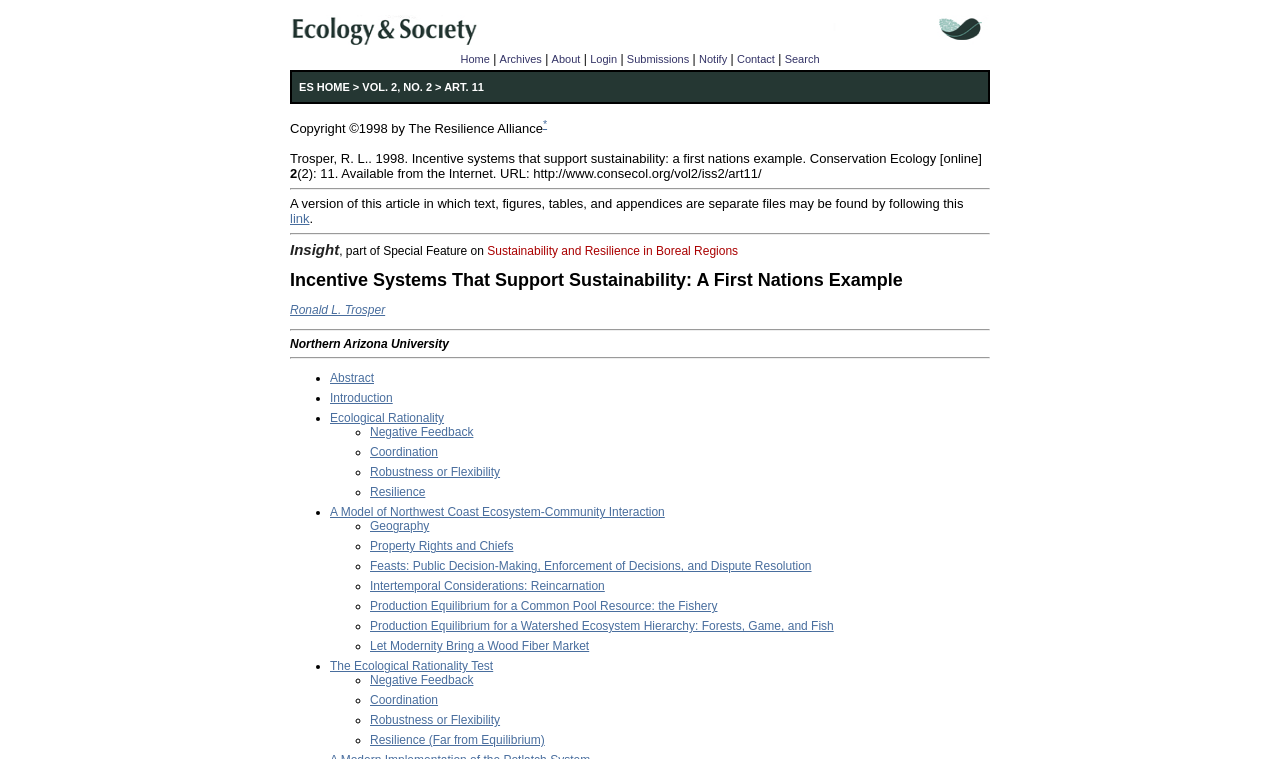Using the description: "Resilience (Far from Equilibrium)", determine the UI element's bounding box coordinates. Ensure the coordinates are in the format of four float numbers between 0 and 1, i.e., [left, top, right, bottom].

[0.289, 0.966, 0.426, 0.985]